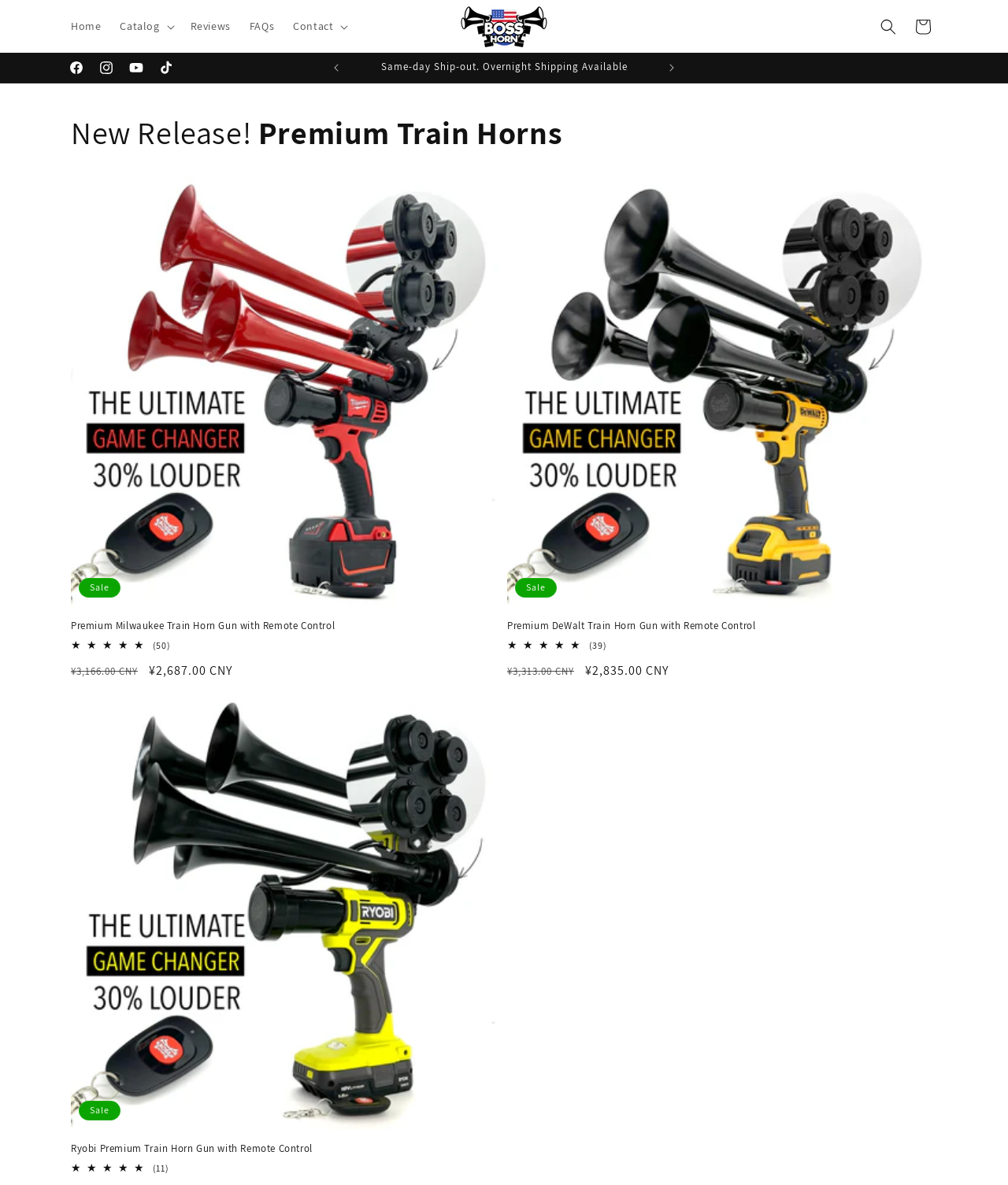Based on the provided description, "parent_node: Home", find the bounding box of the corresponding UI element in the screenshot.

[0.451, 0.0, 0.549, 0.045]